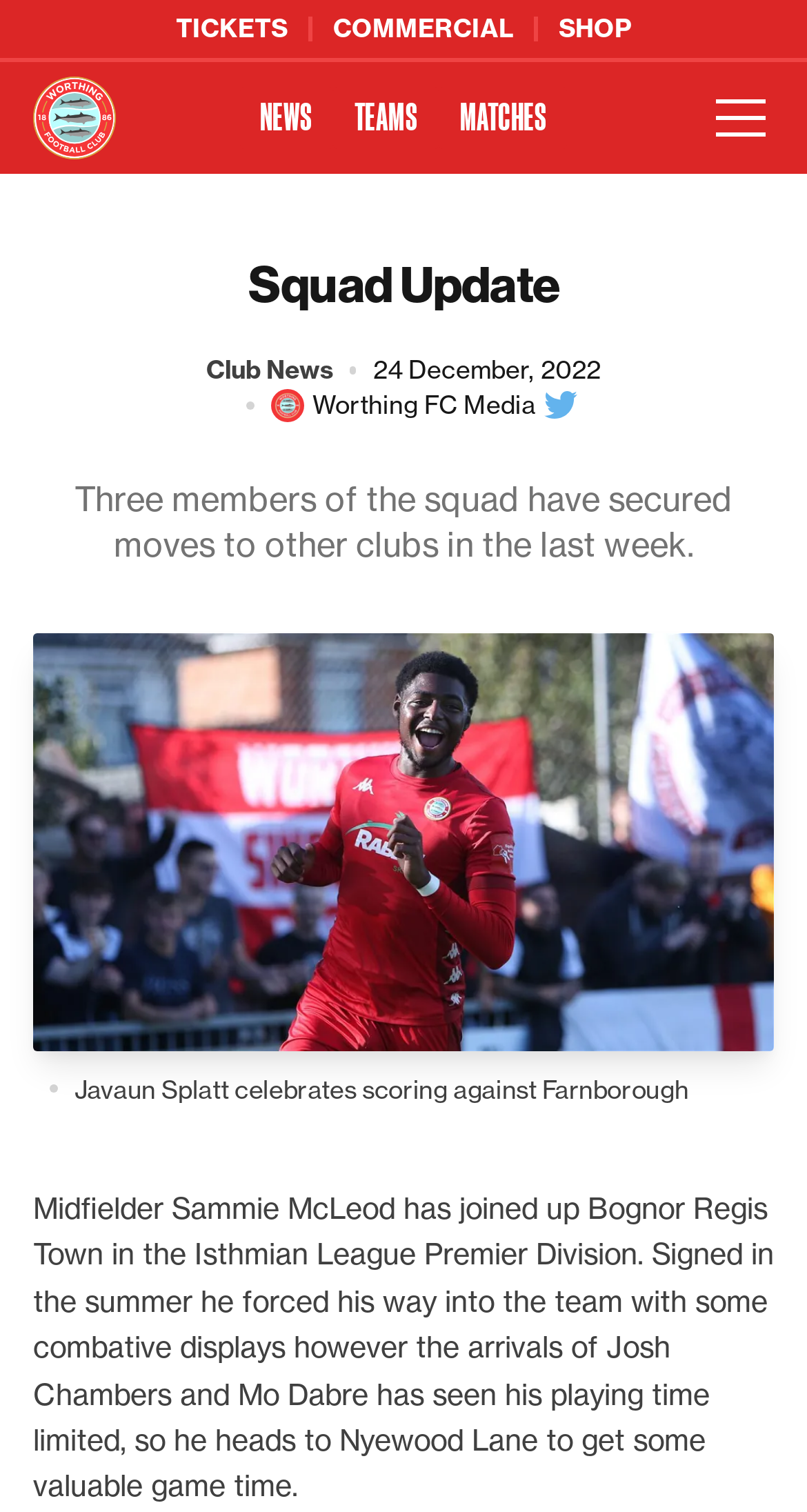What is the name of the football club?
Answer the question with a single word or phrase by looking at the picture.

Worthing FC